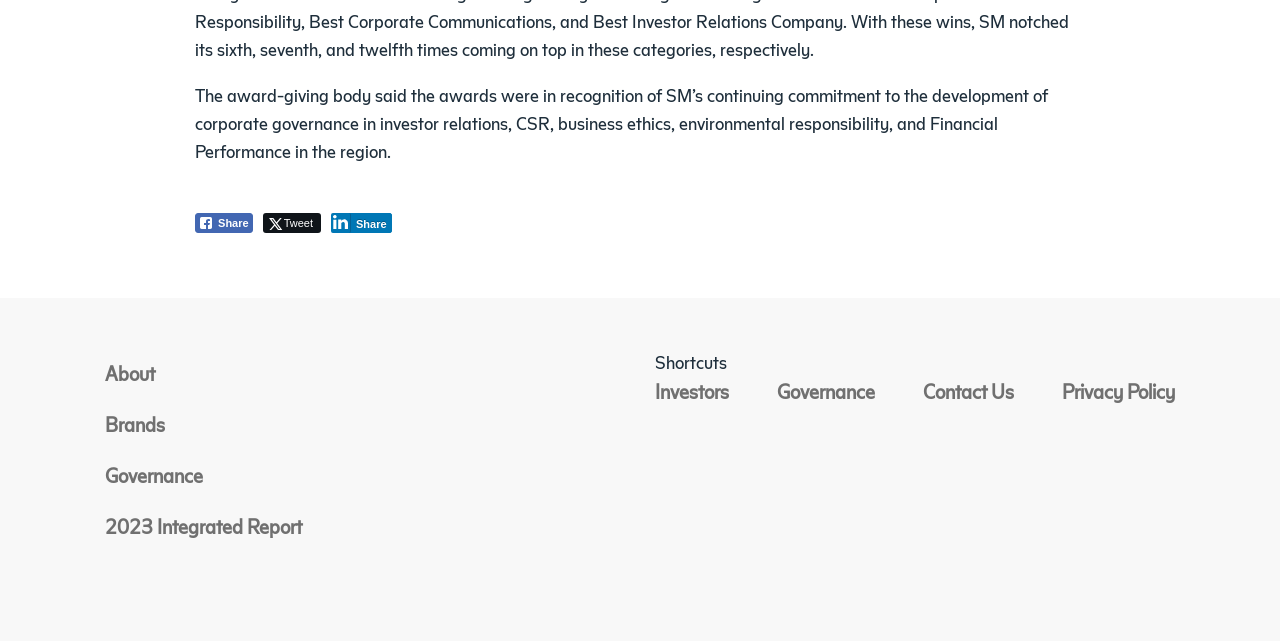Provide the bounding box coordinates of the area you need to click to execute the following instruction: "View the Privacy Policy".

None